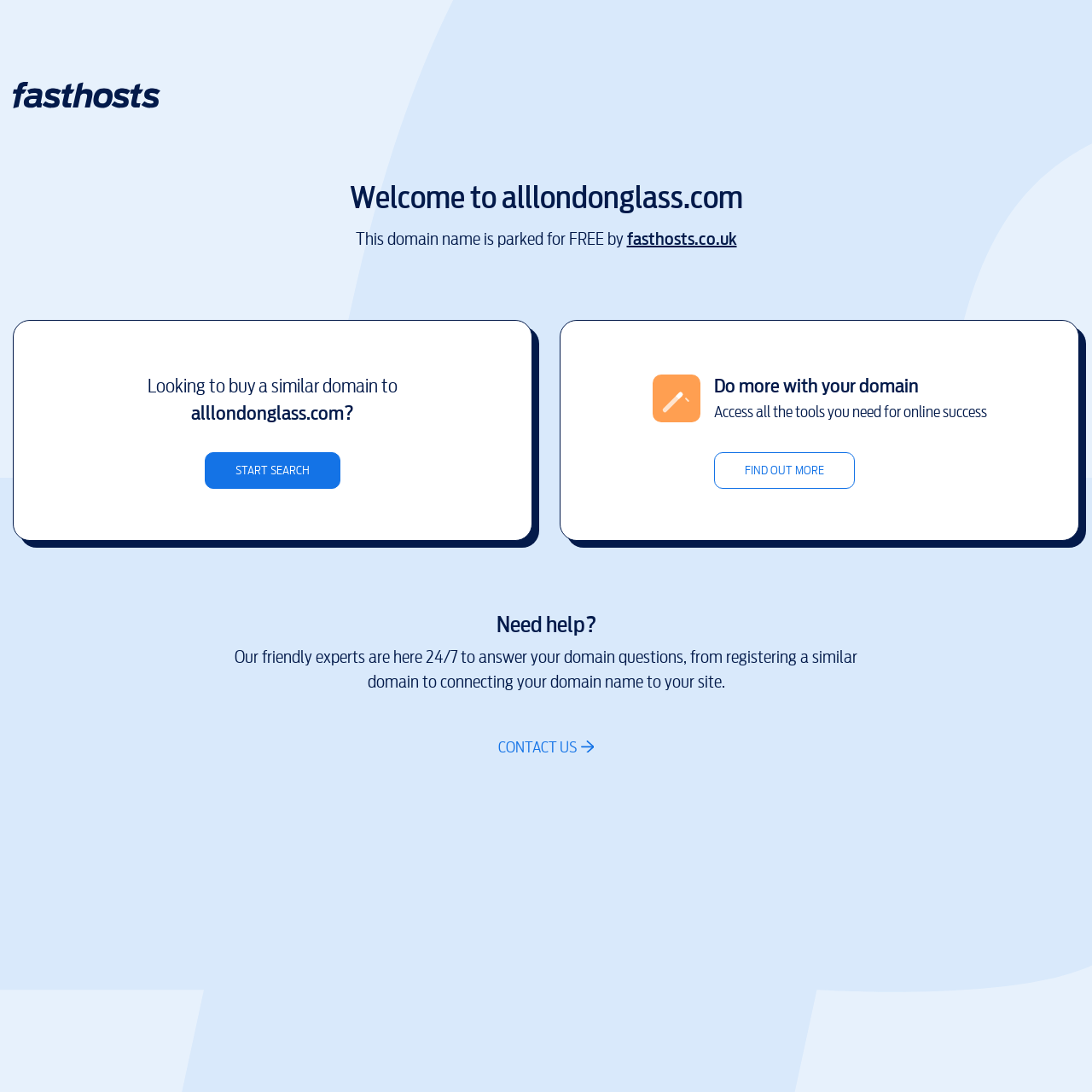Locate the UI element that matches the description Find out more in the webpage screenshot. Return the bounding box coordinates in the format (top-left x, top-left y, bottom-right x, bottom-right y), with values ranging from 0 to 1.

[0.654, 0.414, 0.782, 0.447]